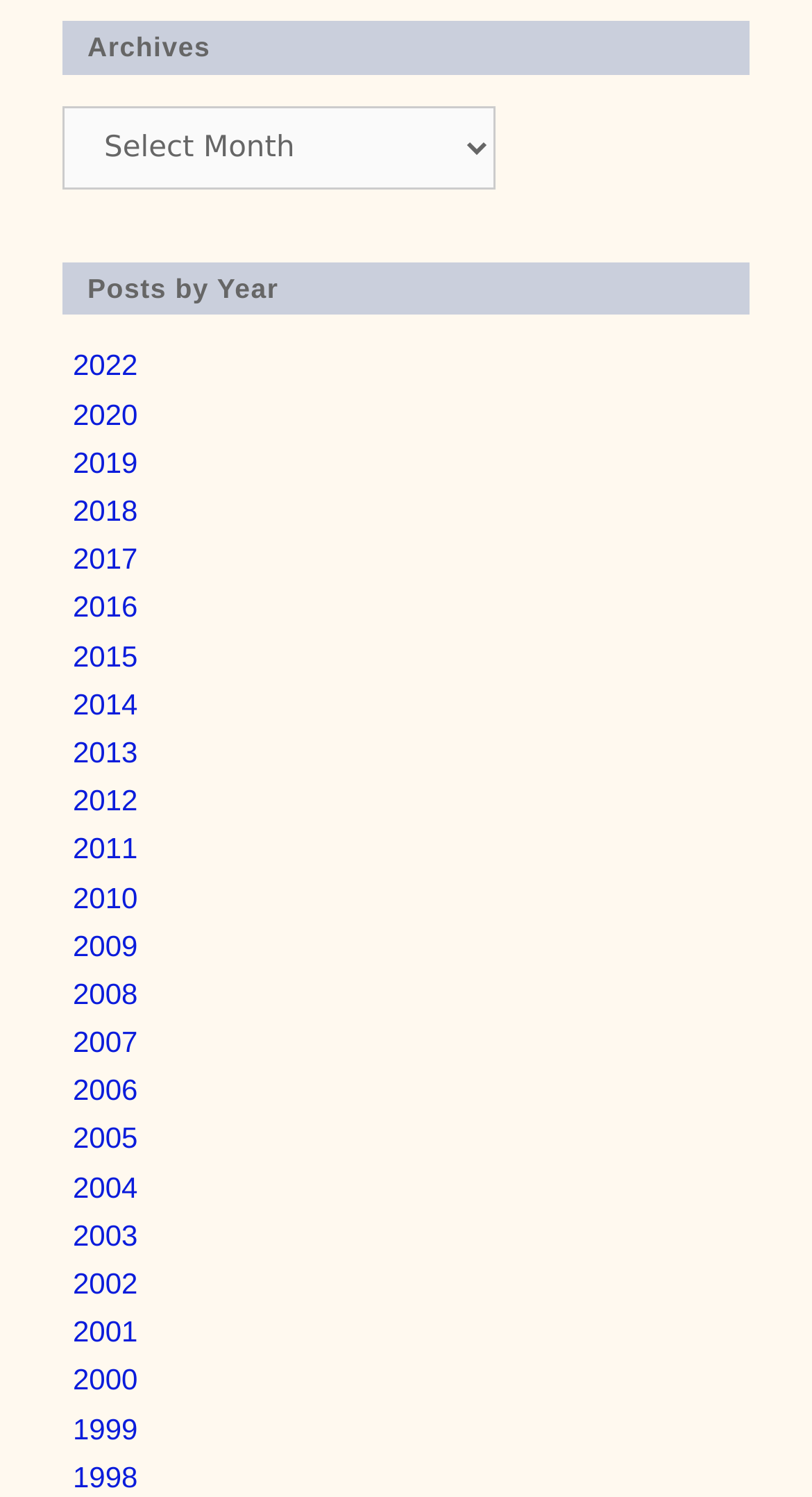How can users navigate to posts from a specific year?
Please use the image to provide a one-word or short phrase answer.

By clicking on the year link